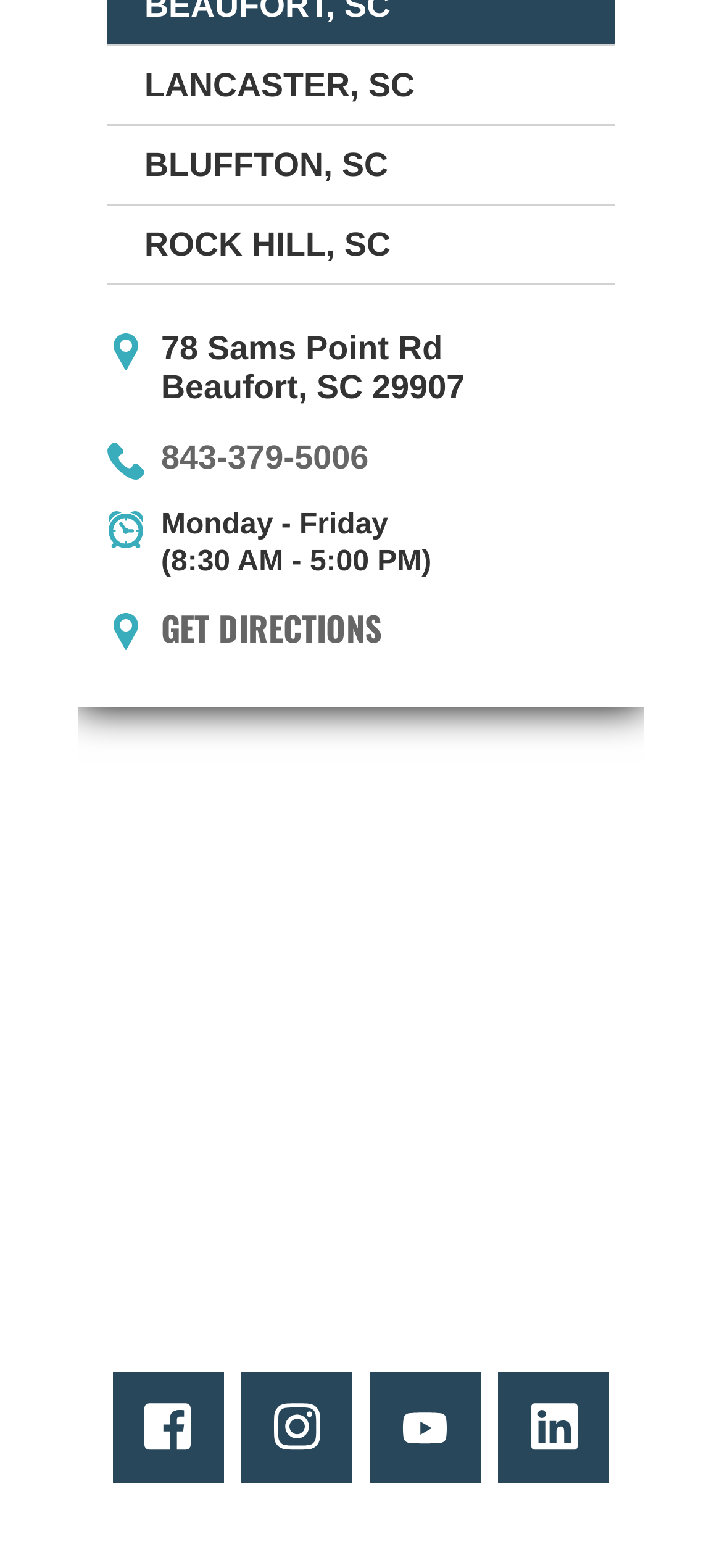What social media platforms are linked on this webpage?
Respond to the question with a well-detailed and thorough answer.

I searched for social media links on the webpage and found four links at the bottom of the page. The links are labeled as 'Facebook', 'Instagram', 'Youtube', and 'LinkedIn', indicating that these social media platforms are linked on this webpage.